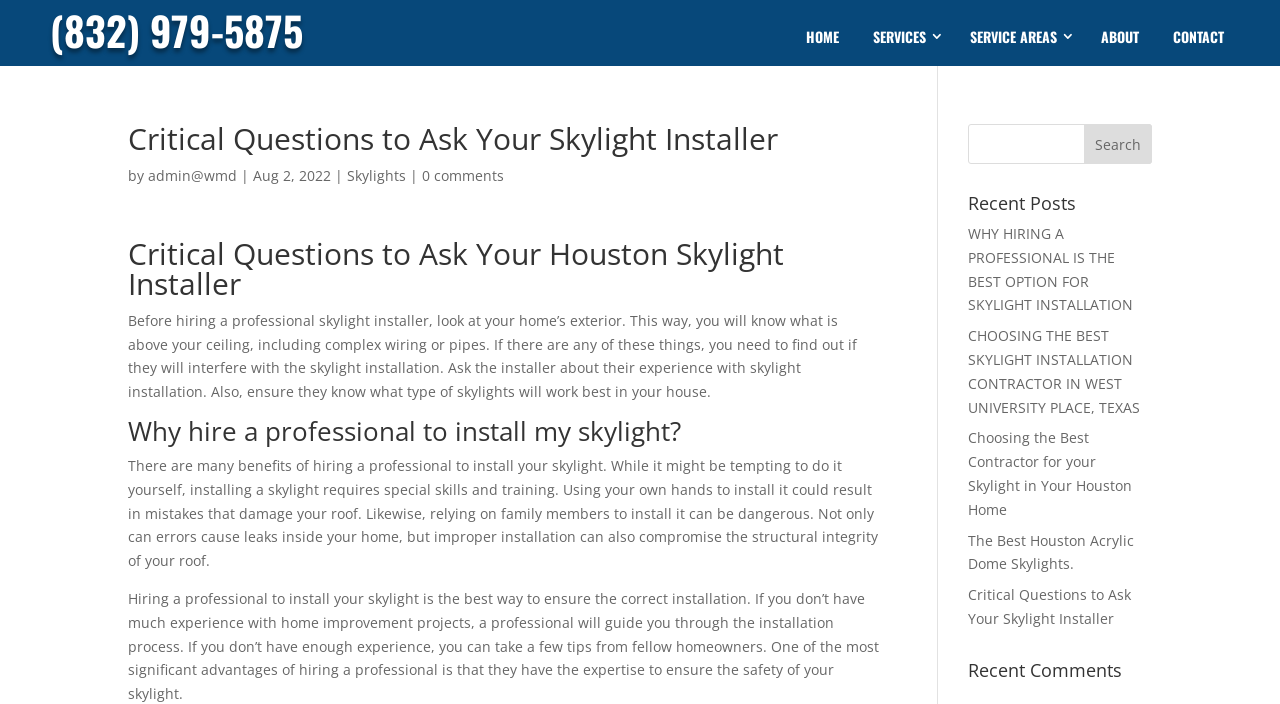Please determine the bounding box coordinates of the element's region to click for the following instruction: "Read the recent post about skylight installation".

[0.756, 0.318, 0.885, 0.447]